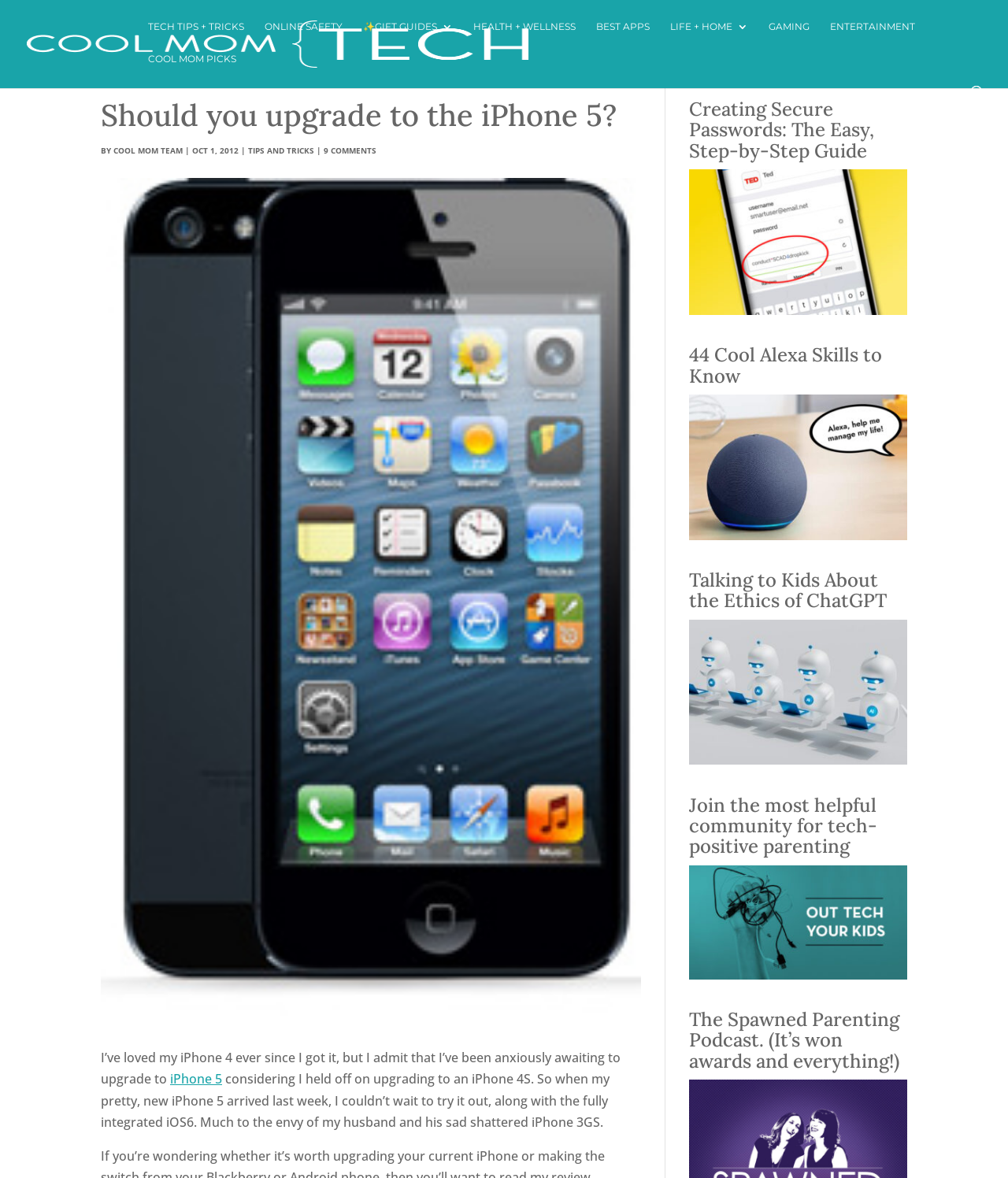Provide the bounding box coordinates of the section that needs to be clicked to accomplish the following instruction: "Click on the 'TECH TIPS + TRICKS' link."

[0.147, 0.018, 0.242, 0.045]